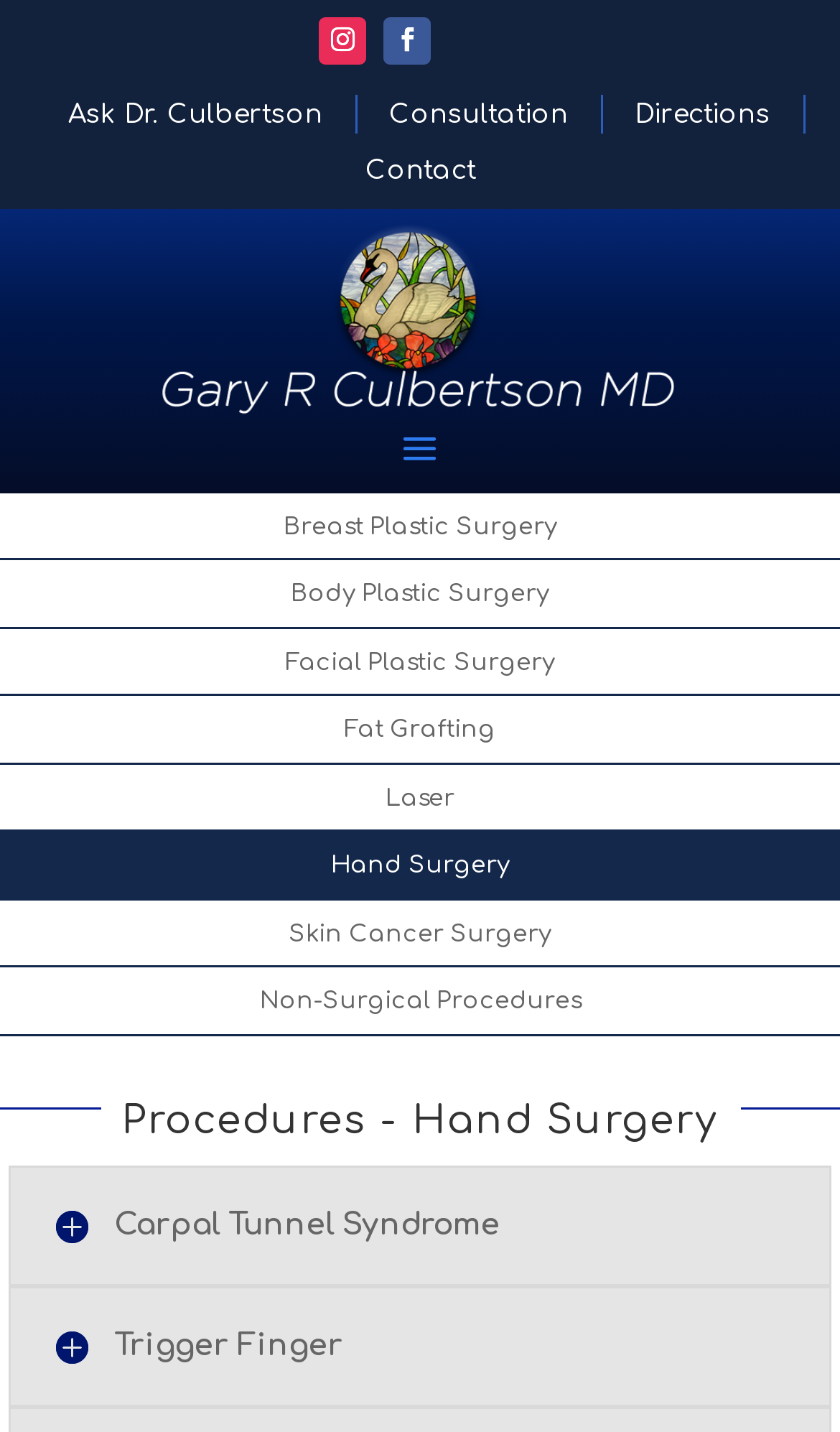Find the bounding box coordinates for the HTML element described as: "Directions". The coordinates should consist of four float values between 0 and 1, i.e., [left, top, right, bottom].

[0.745, 0.066, 0.927, 0.093]